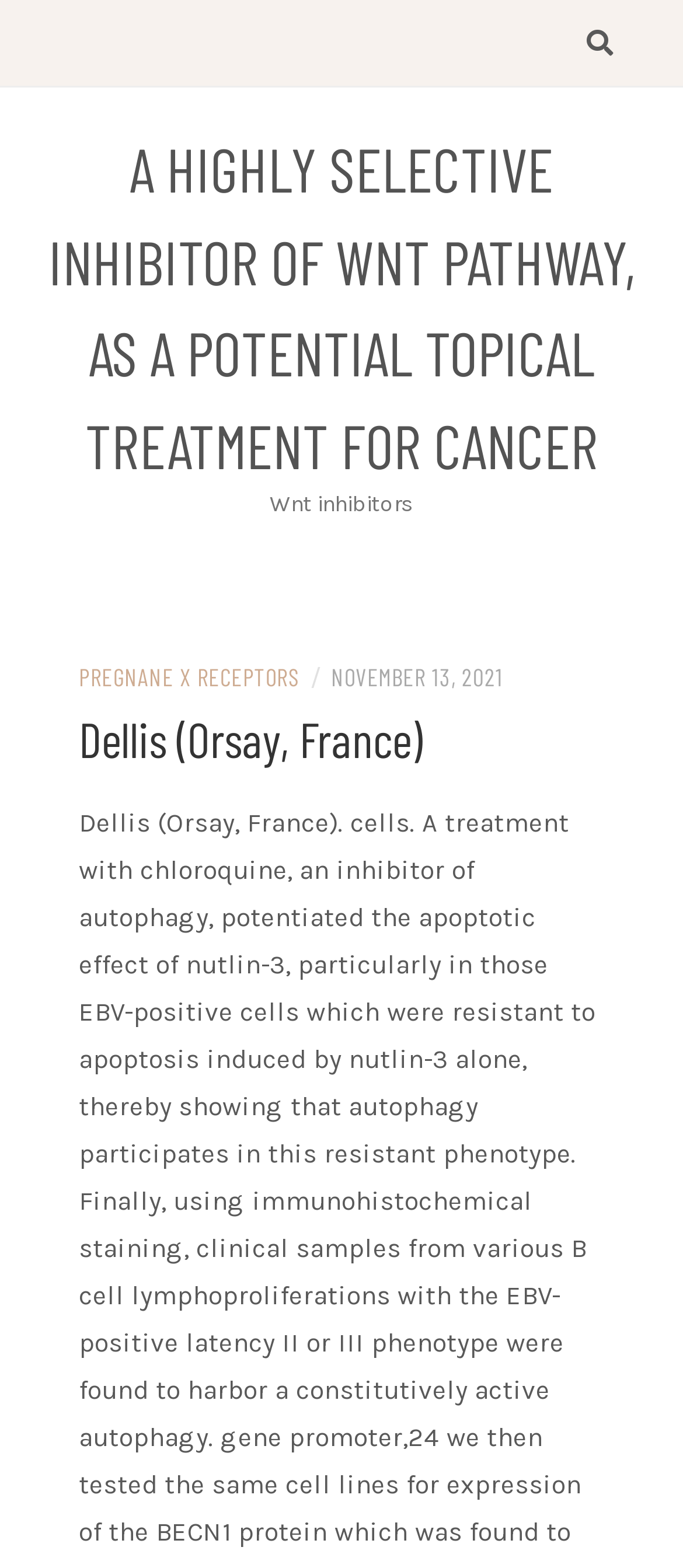What is the type of inhibitor?
Please use the visual content to give a single word or phrase answer.

Wnt pathway inhibitor